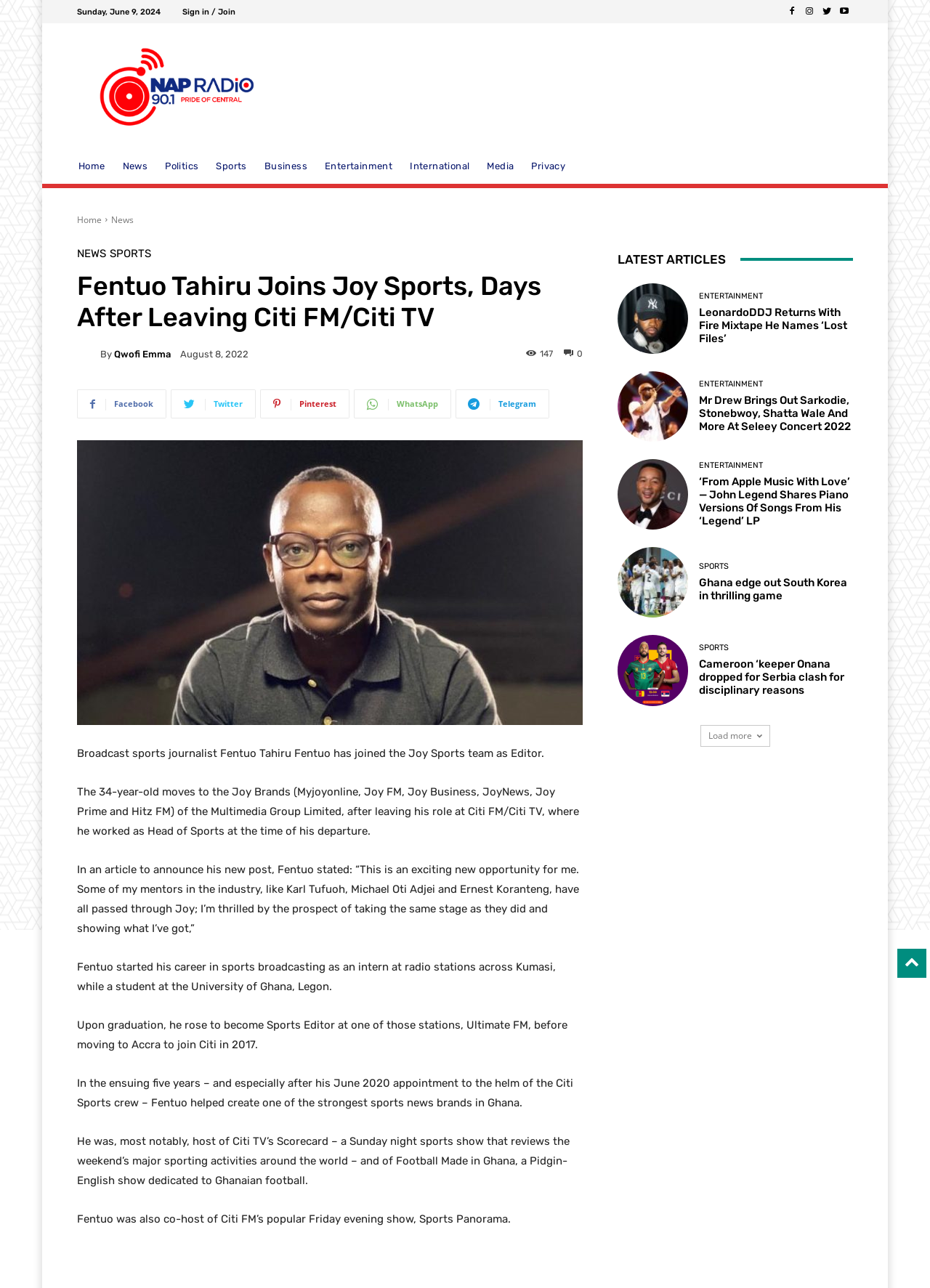Please answer the following question as detailed as possible based on the image: 
What is Fentuo Tahiru's new role?

According to the article, Fentuo Tahiru has joined the Joy Sports team as Editor, which is mentioned in the first paragraph of the article.